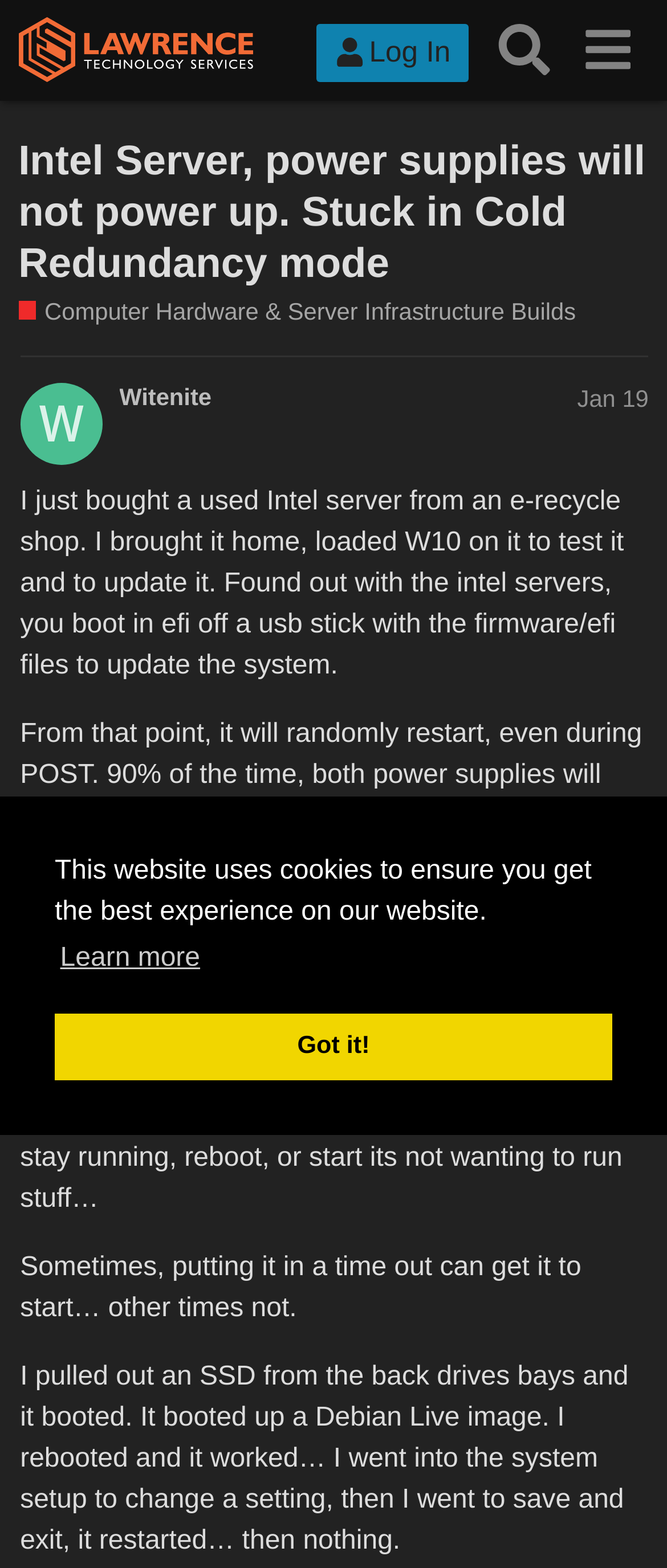What is the author's name?
Please provide a comprehensive answer based on the details in the screenshot.

The author's name is Witenite, which is mentioned in the text as the person who started the discussion, along with the date and time of the post.